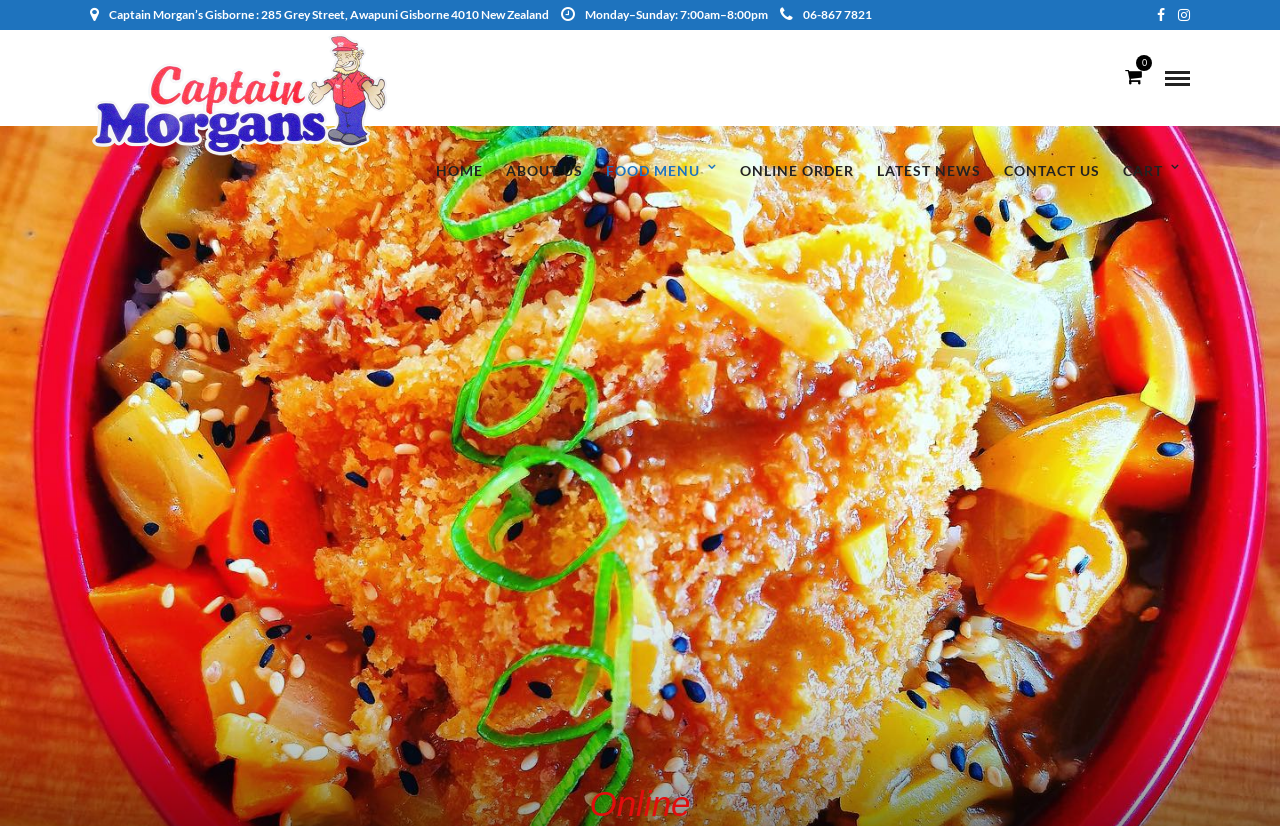Describe in detail what you see on the webpage.

This webpage is about Captain Morgan's Gisborne, a restaurant located at 285 Grey Street, Awapuni Gisborne 4010 New Zealand. The page has a prominent header section at the top, featuring two social media links on the right side, represented by icons. Below the header, there is a section displaying the restaurant's address and operating hours, which are Monday to Sunday from 7:00 am to 8:00 pm. The phone number, 06-867 7821, is also provided alongside an icon.

On the left side of the page, there is a logo of Captain Morgan's Gisborne, which is an image link. To the right of the logo, there is a navigation menu with seven links: HOME, ABOUT US, FOOD MENU, ONLINE ORDER, LATEST NEWS, CONTACT US, and CART. The FOOD MENU and CART links have accompanying icons.

At the top-right corner of the page, there are two more links, represented by icons. Overall, the page has a total of nine links, including the social media links, navigation menu links, and the logo link.